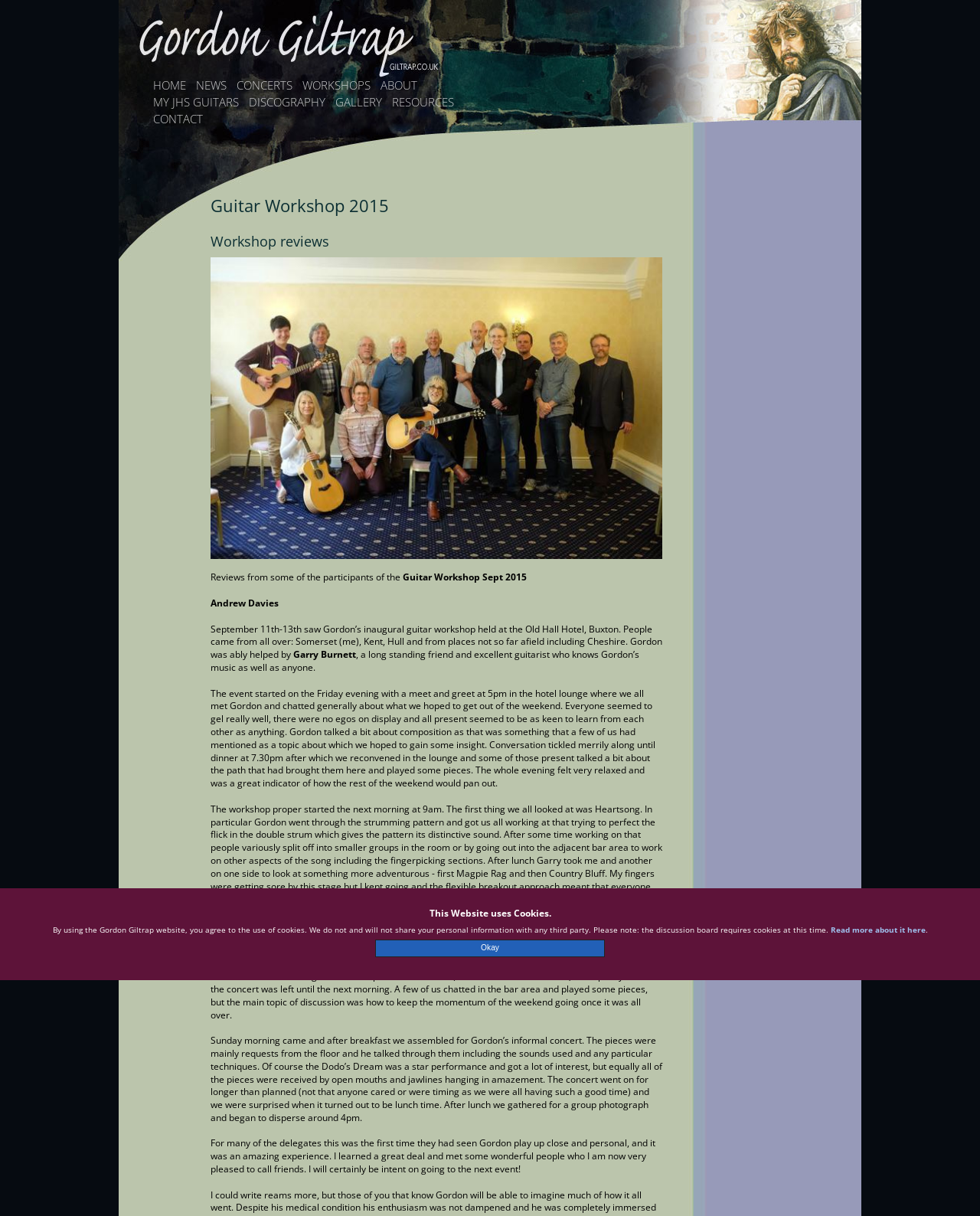Based on the description "Read more about it here", find the bounding box of the specified UI element.

[0.847, 0.76, 0.944, 0.769]